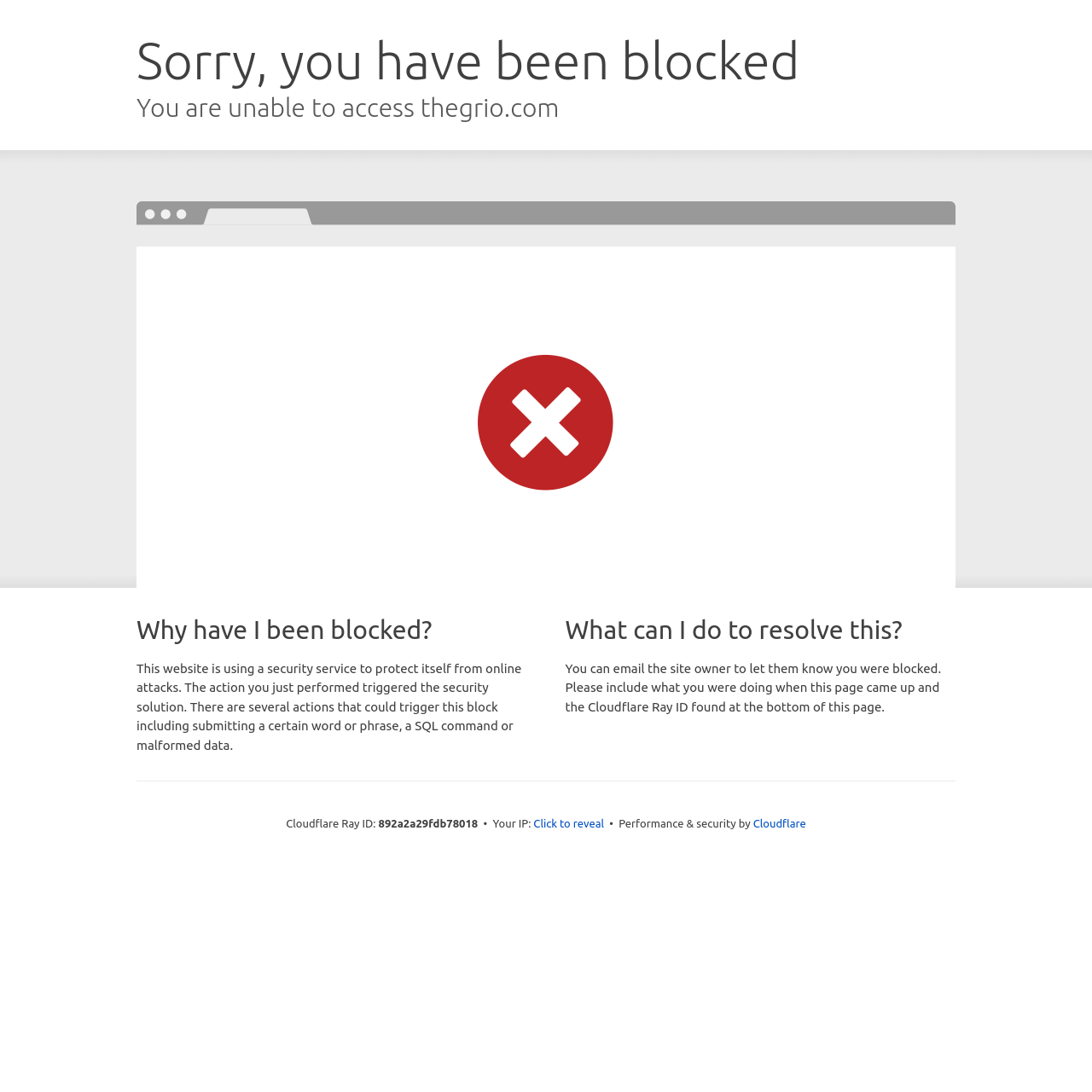Determine the bounding box coordinates in the format (top-left x, top-left y, bottom-right x, bottom-right y). Ensure all values are floating point numbers between 0 and 1. Identify the bounding box of the UI element described by: Click to reveal

[0.489, 0.747, 0.553, 0.762]